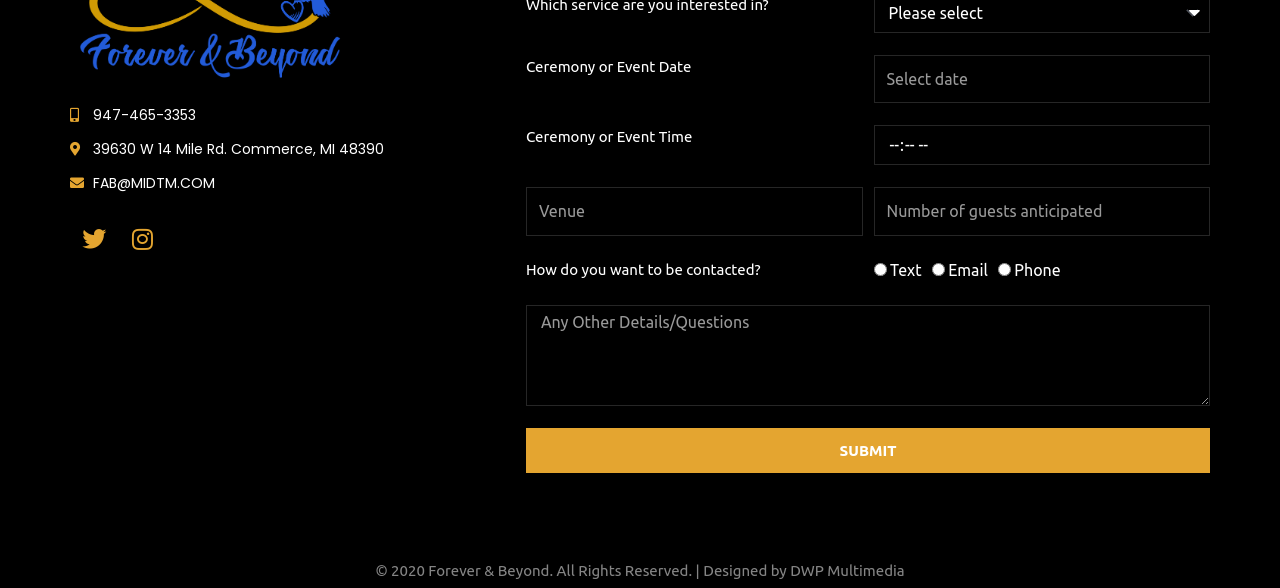Please examine the image and provide a detailed answer to the question: What is the phone number provided?

The phone number is found in the top section of the webpage, inside a link element with the text '947-465-3353'.